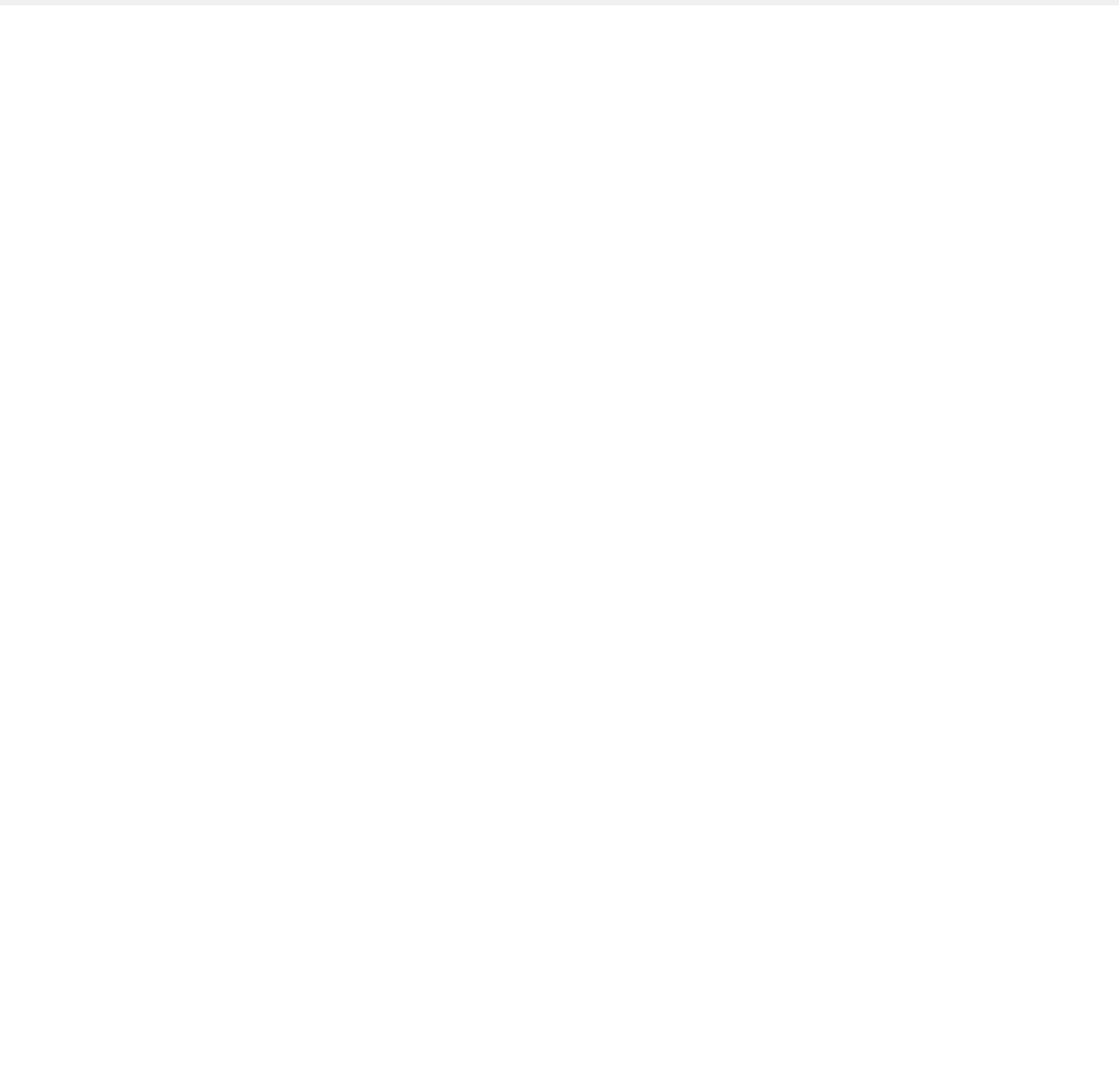Utilize the details in the image to give a detailed response to the question: What is the name of the magazine that can be accessed from the 'More' section?

The name of the magazine that can be accessed from the 'More' section is 'Print Magazine', which is one of the links within the 'More' region.